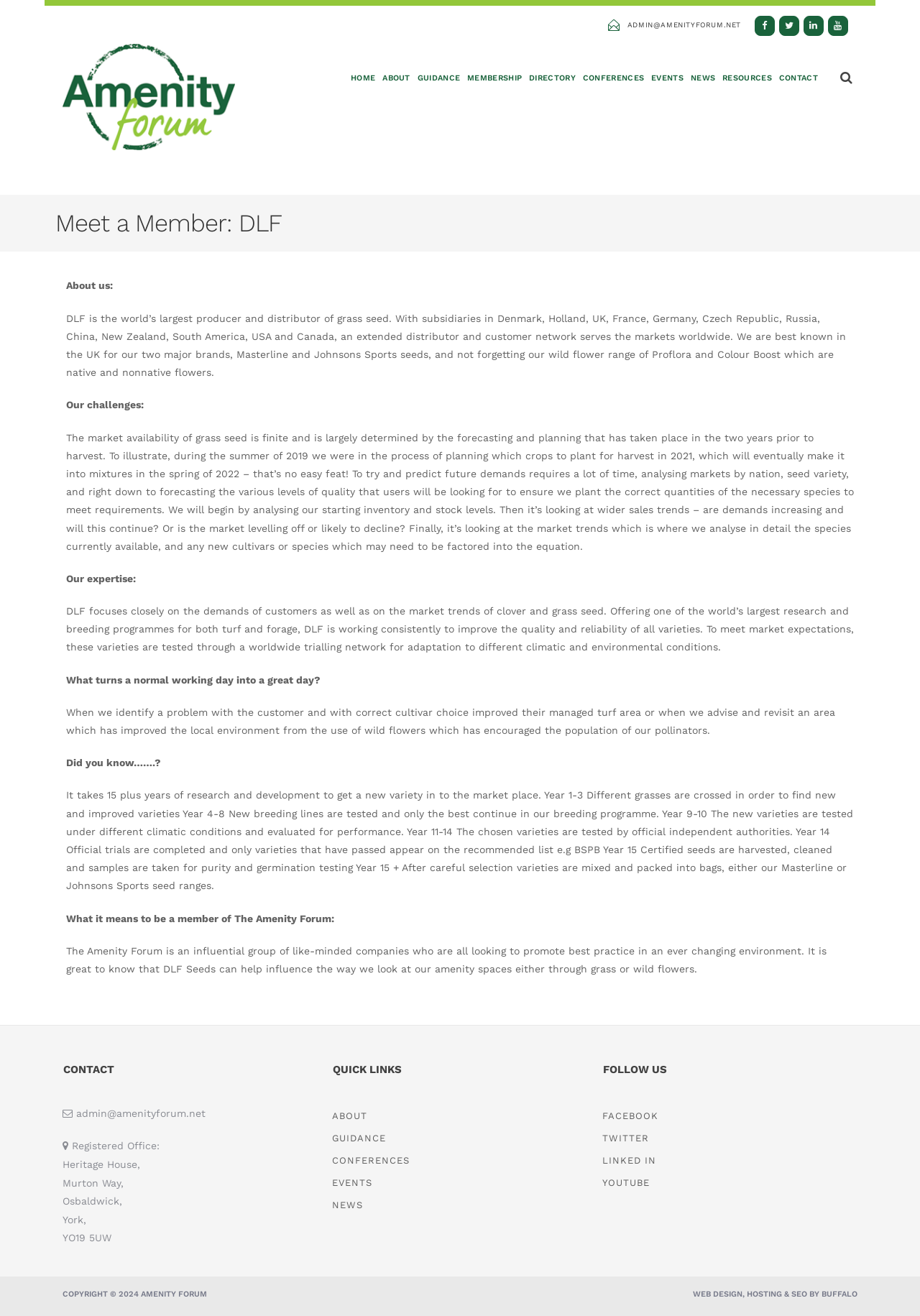Look at the image and write a detailed answer to the question: 
What is the name of the research and breeding programme?

The webpage does not explicitly mention the name of the research and breeding programme, but it does mention that DLF focuses closely on the demands of customers and market trends of clover and grass seed, and offers one of the world's largest research and breeding programmes for both turf and forage.